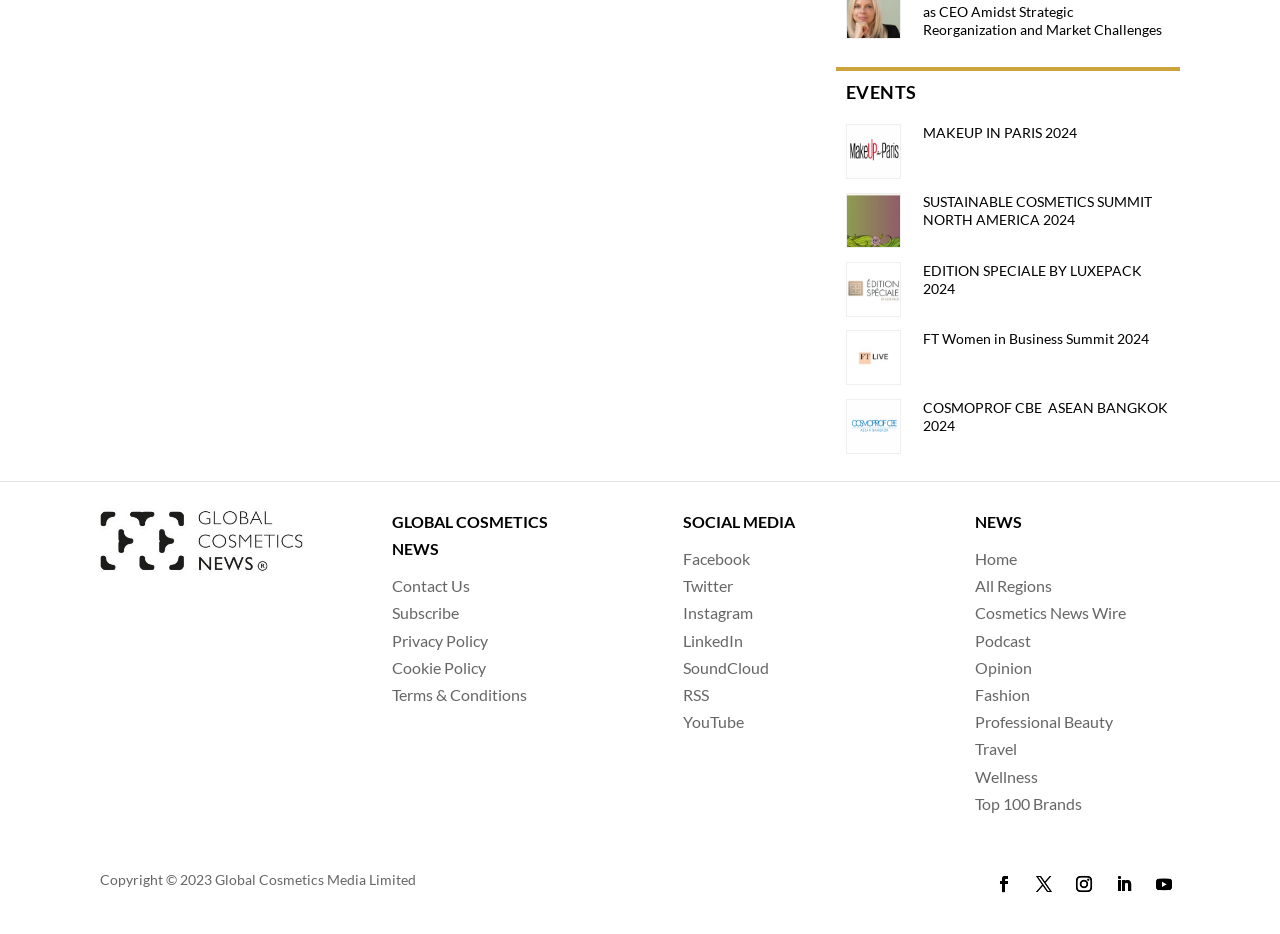Give a one-word or short-phrase answer to the following question: 
How many event links are there?

5